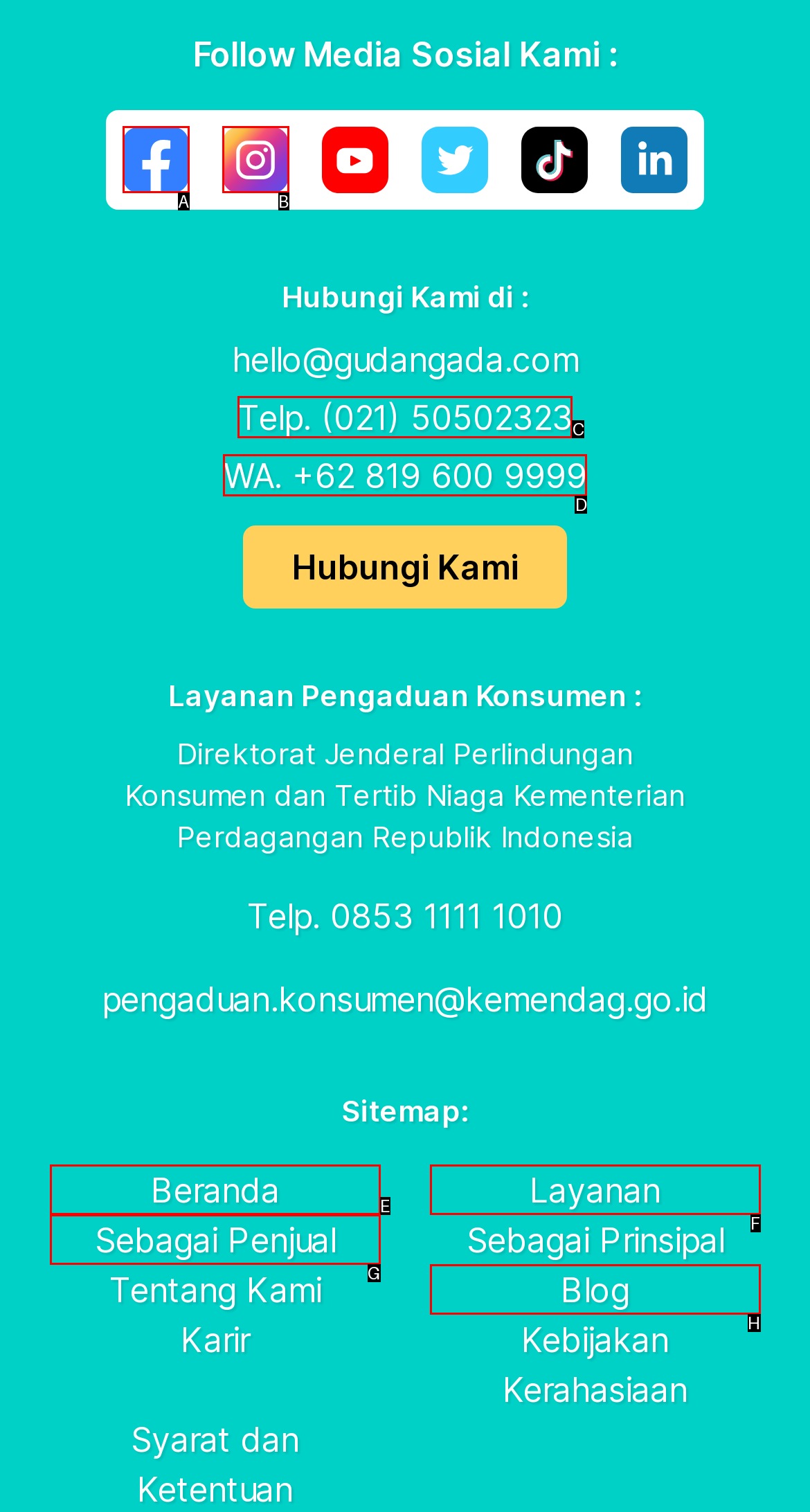Pinpoint the HTML element that fits the description: alt="social-button"
Answer by providing the letter of the correct option.

A